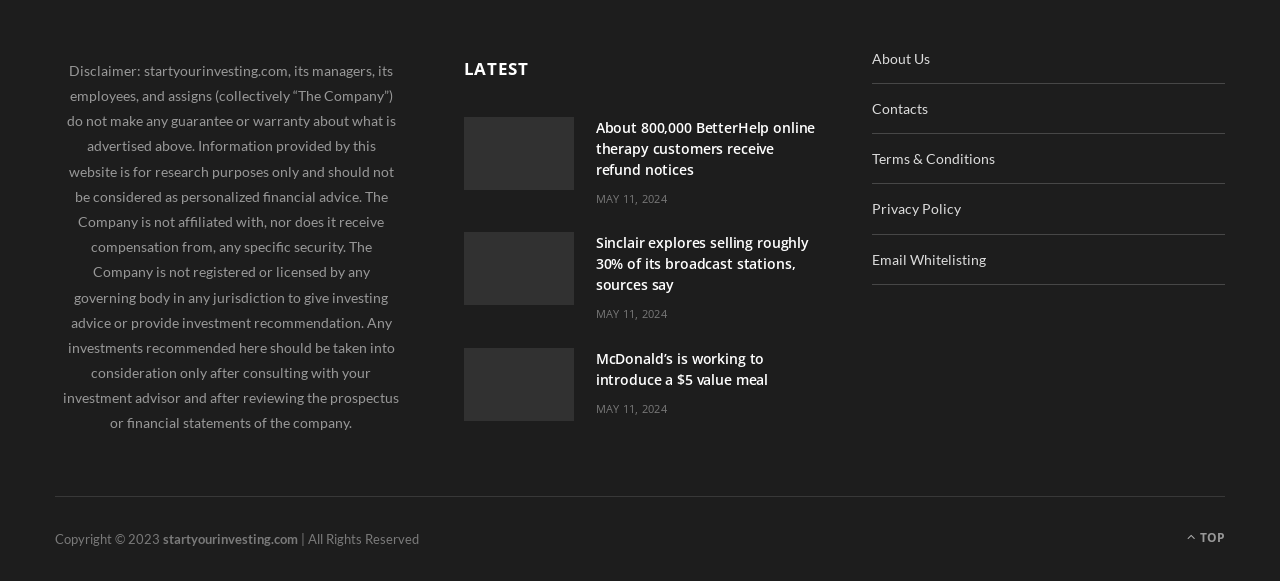Please mark the clickable region by giving the bounding box coordinates needed to complete this instruction: "Visit the About Us page".

[0.681, 0.086, 0.727, 0.115]